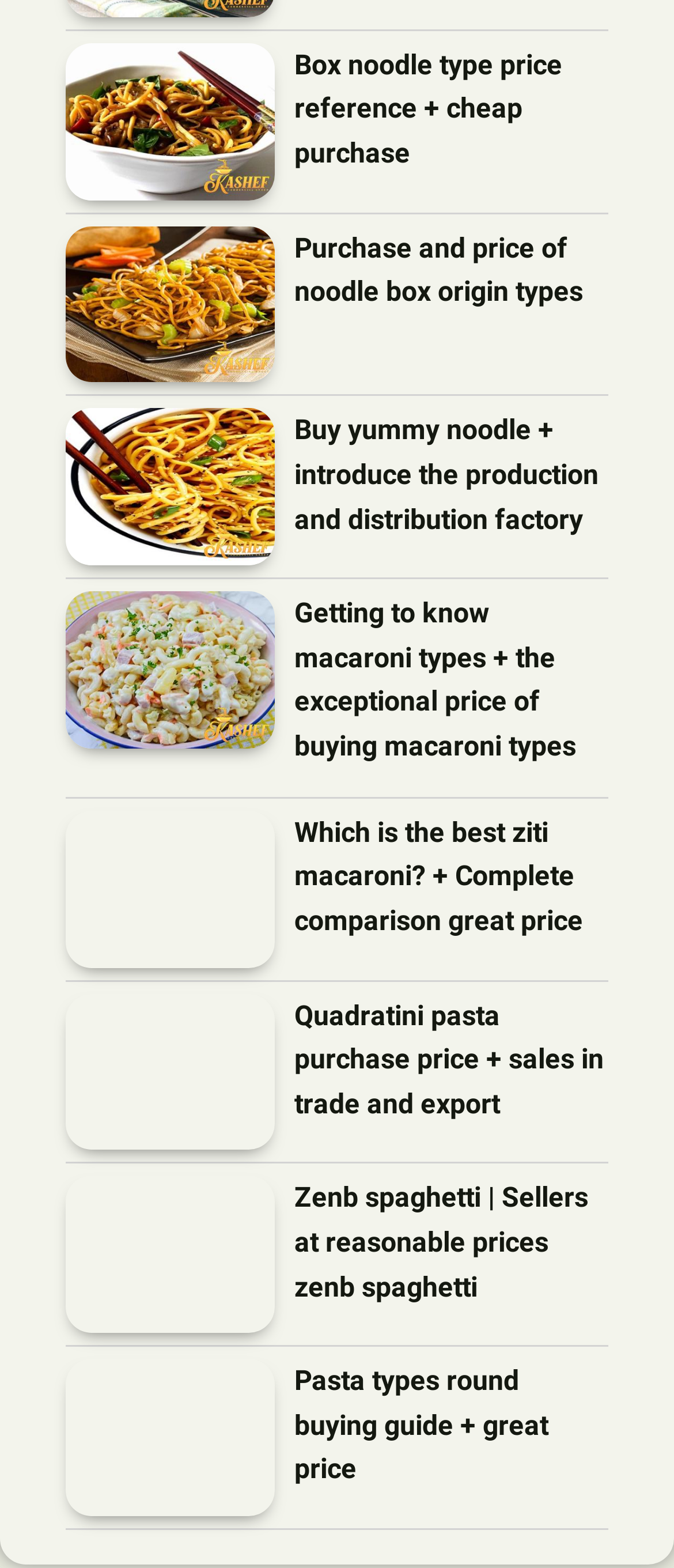Using details from the image, please answer the following question comprehensively:
Are there any images on the webpage?

I saw that each figure element has an image element as its child, which suggests that there are images on the webpage.